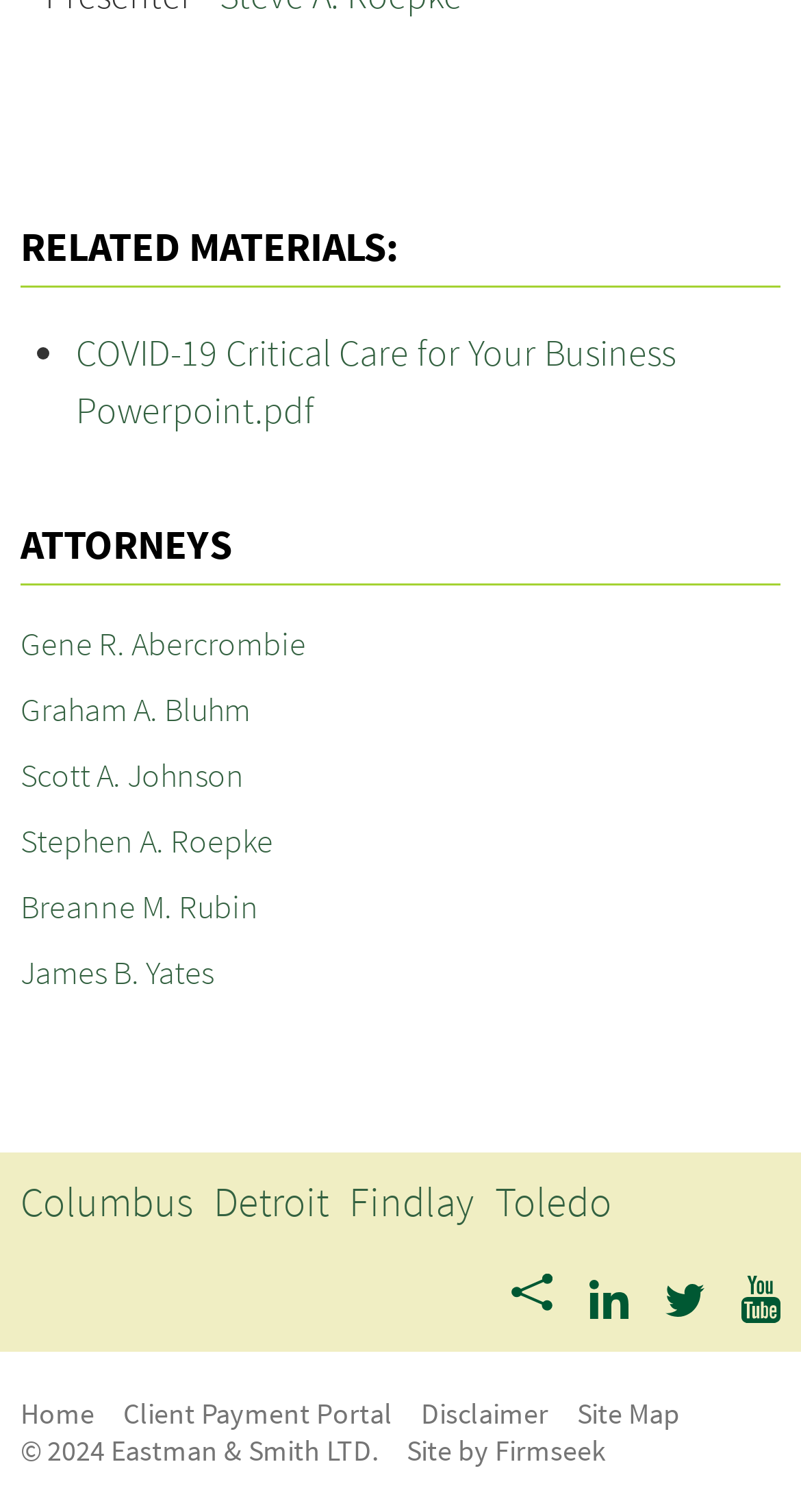Using the format (top-left x, top-left y, bottom-right x, bottom-right y), and given the element description, identify the bounding box coordinates within the screenshot: Stephen A. Roepke

[0.026, 0.542, 0.341, 0.57]